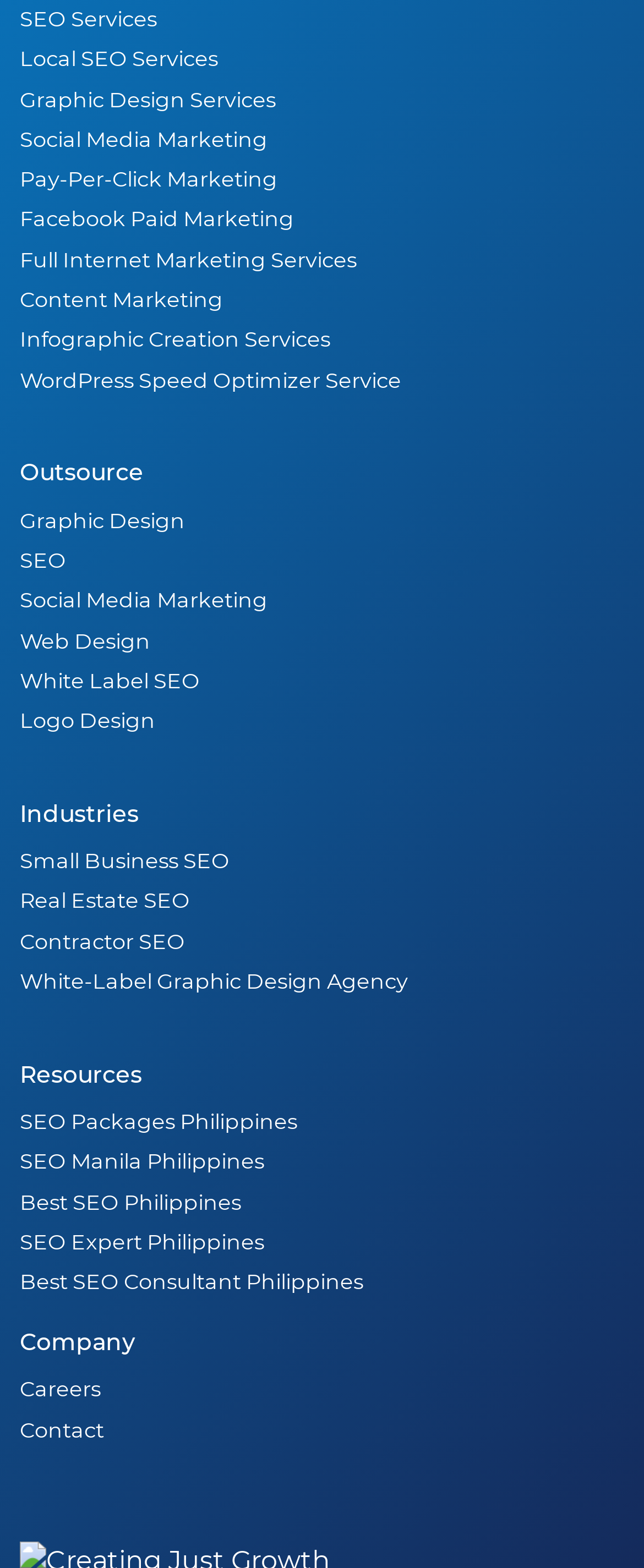How many headings are there on the webpage?
Based on the visual information, provide a detailed and comprehensive answer.

I identified the headings on the webpage, which are 'Outsource', 'Industries', 'Resources', and 'Company', and found 4 headings in total.